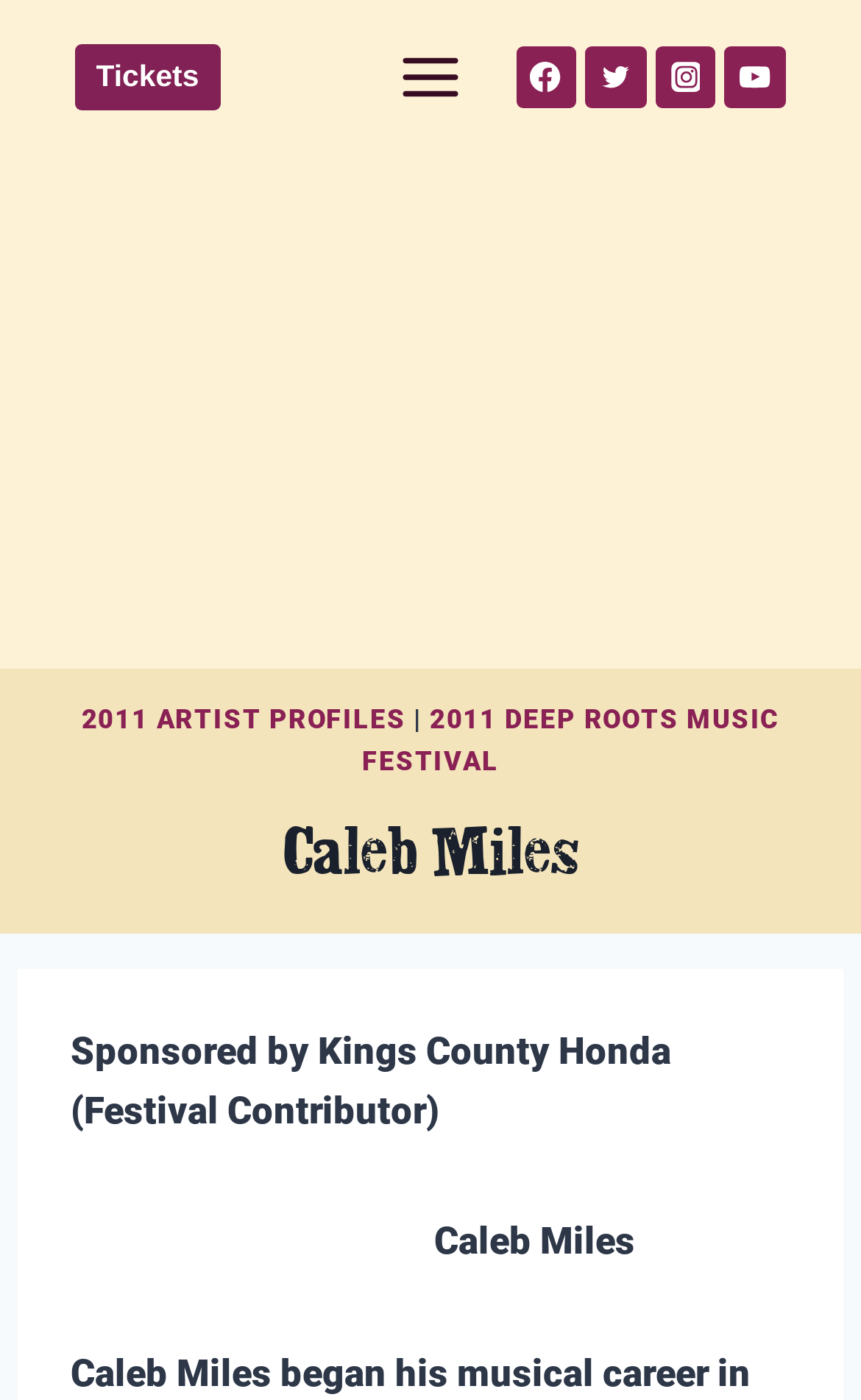What is the type of the 'Open menu' element?
Using the details shown in the screenshot, provide a comprehensive answer to the question.

I found the answer by looking at the element 'Open menu' which is a child element of the root element. Its type is specified as 'button'.